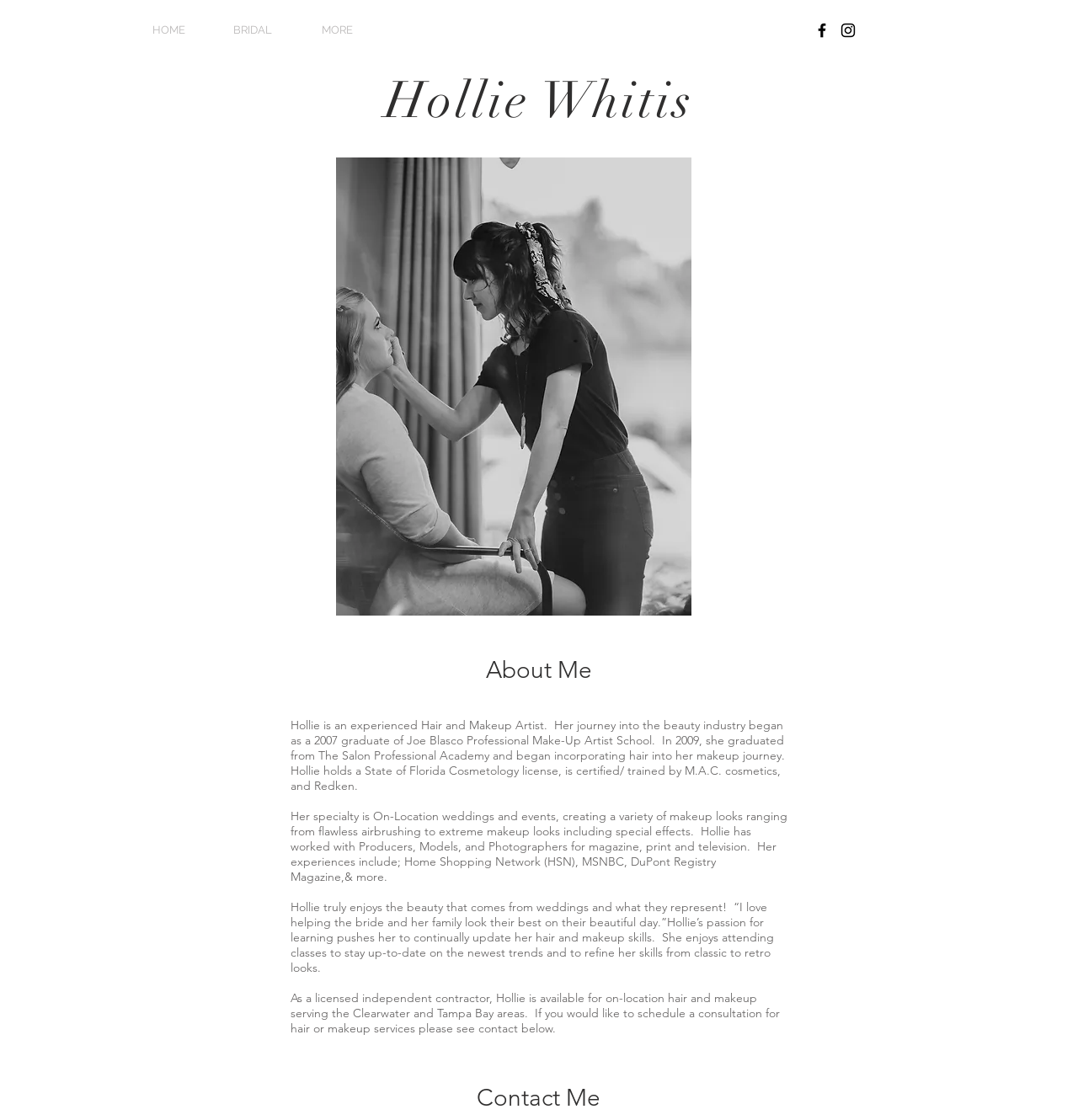Please use the details from the image to answer the following question comprehensively:
What is Hollie's educational background?

According to the webpage, Hollie is a 2007 graduate of Joe Blasco Professional Make-Up Artist School and a 2009 graduate of The Salon Professional Academy, which is mentioned in the 'About Me' section.